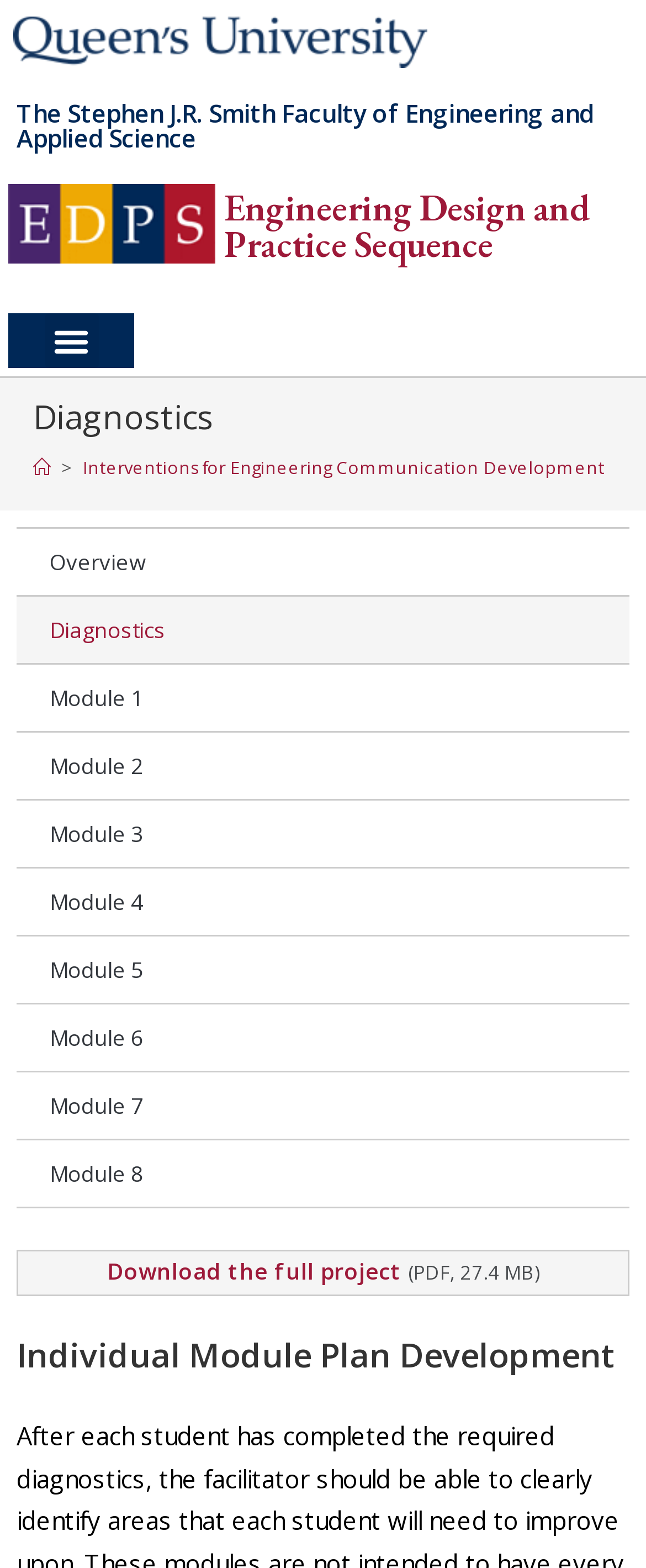Identify the bounding box coordinates of the clickable region necessary to fulfill the following instruction: "Toggle the menu". The bounding box coordinates should be four float numbers between 0 and 1, i.e., [left, top, right, bottom].

[0.068, 0.2, 0.153, 0.235]